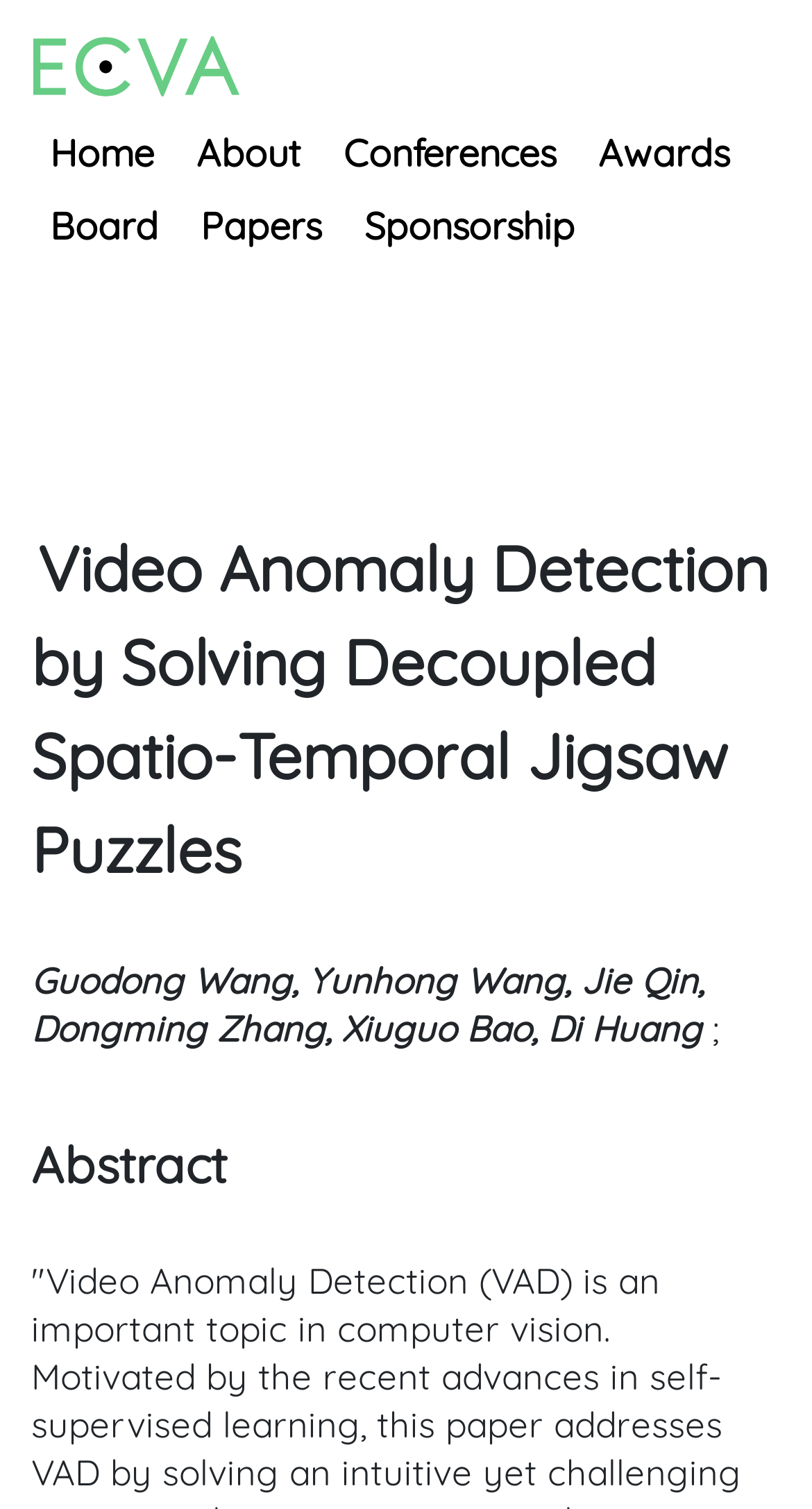How many authors are listed for the paper?
Can you give a detailed and elaborate answer to the question?

I found a StaticText element with the OCR text 'Guodong Wang, Yunhong Wang, Jie Qin, Dongming Zhang, Xiuguo Bao, Di Huang' which appears to be the list of authors for the paper. There are six authors listed.